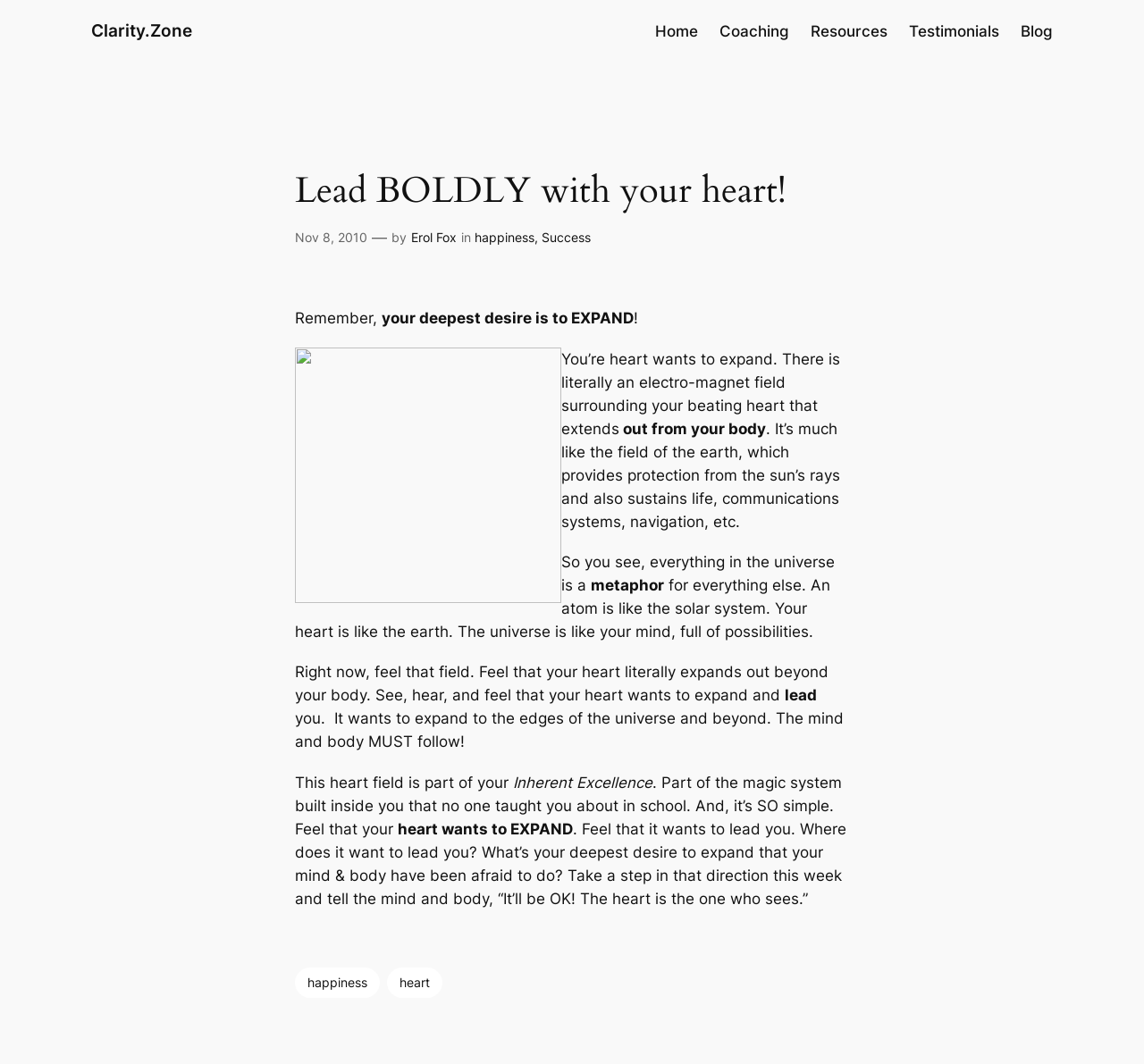Refer to the image and offer a detailed explanation in response to the question: What is the topic of the article?

The topic of the article can be inferred from the content of the webpage. The article talks about the heart's desire to expand and lead, and how it is connected to the universe. Therefore, the topic of the article is the heart and its expansion.